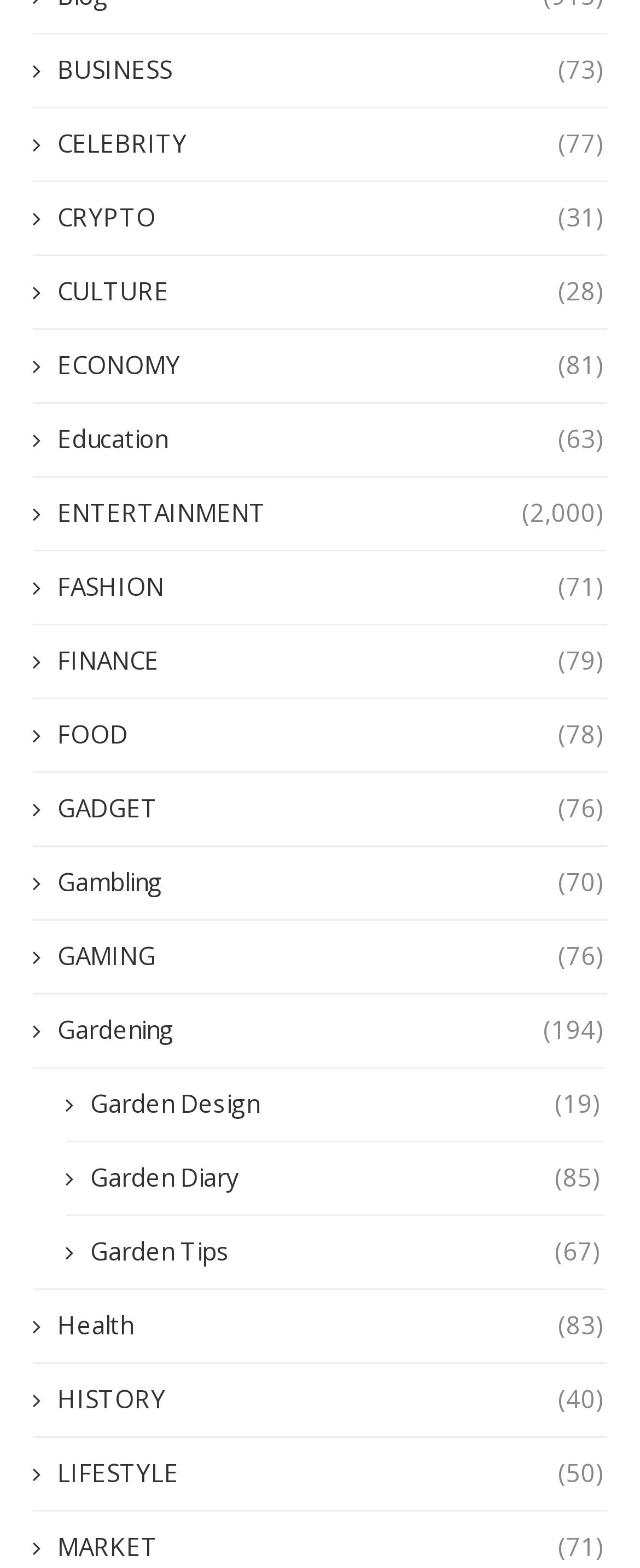Respond to the question below with a concise word or phrase:
What is the category with the highest number of items?

Entertainment